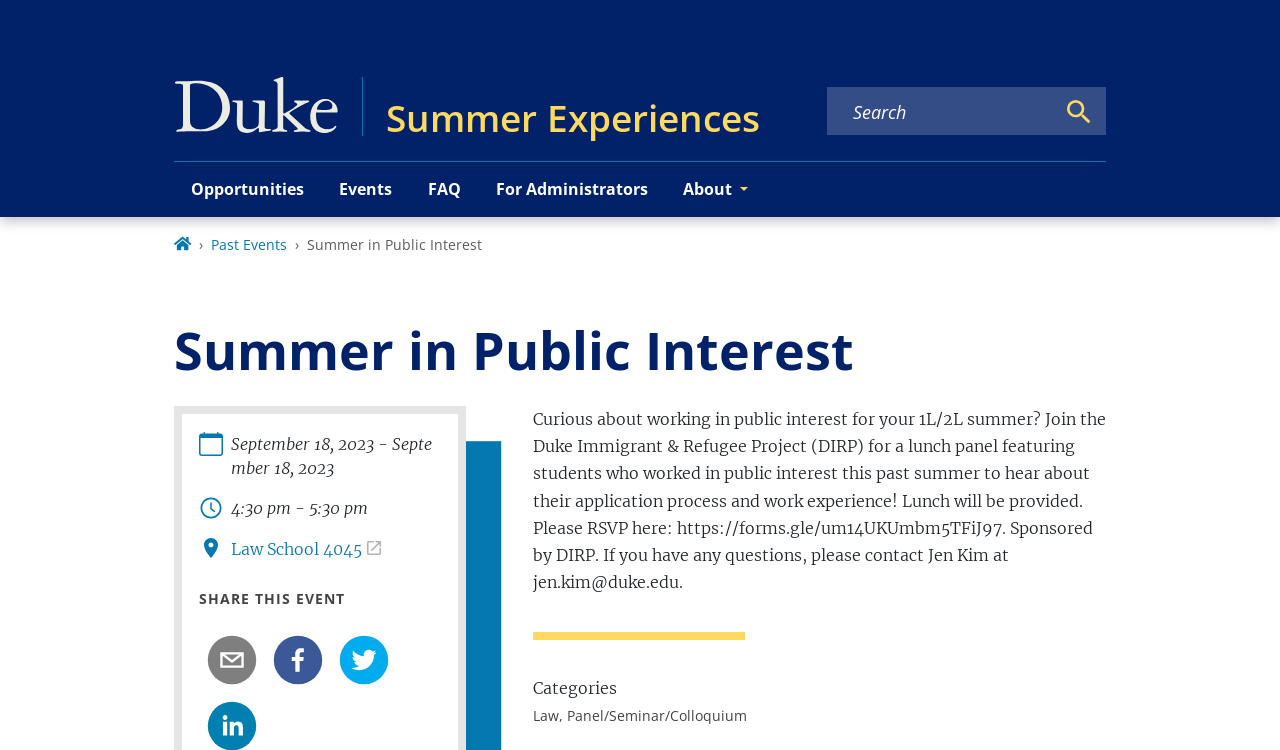Locate the bounding box coordinates of the element I should click to achieve the following instruction: "View the 'Carpet Cleaning' service".

None